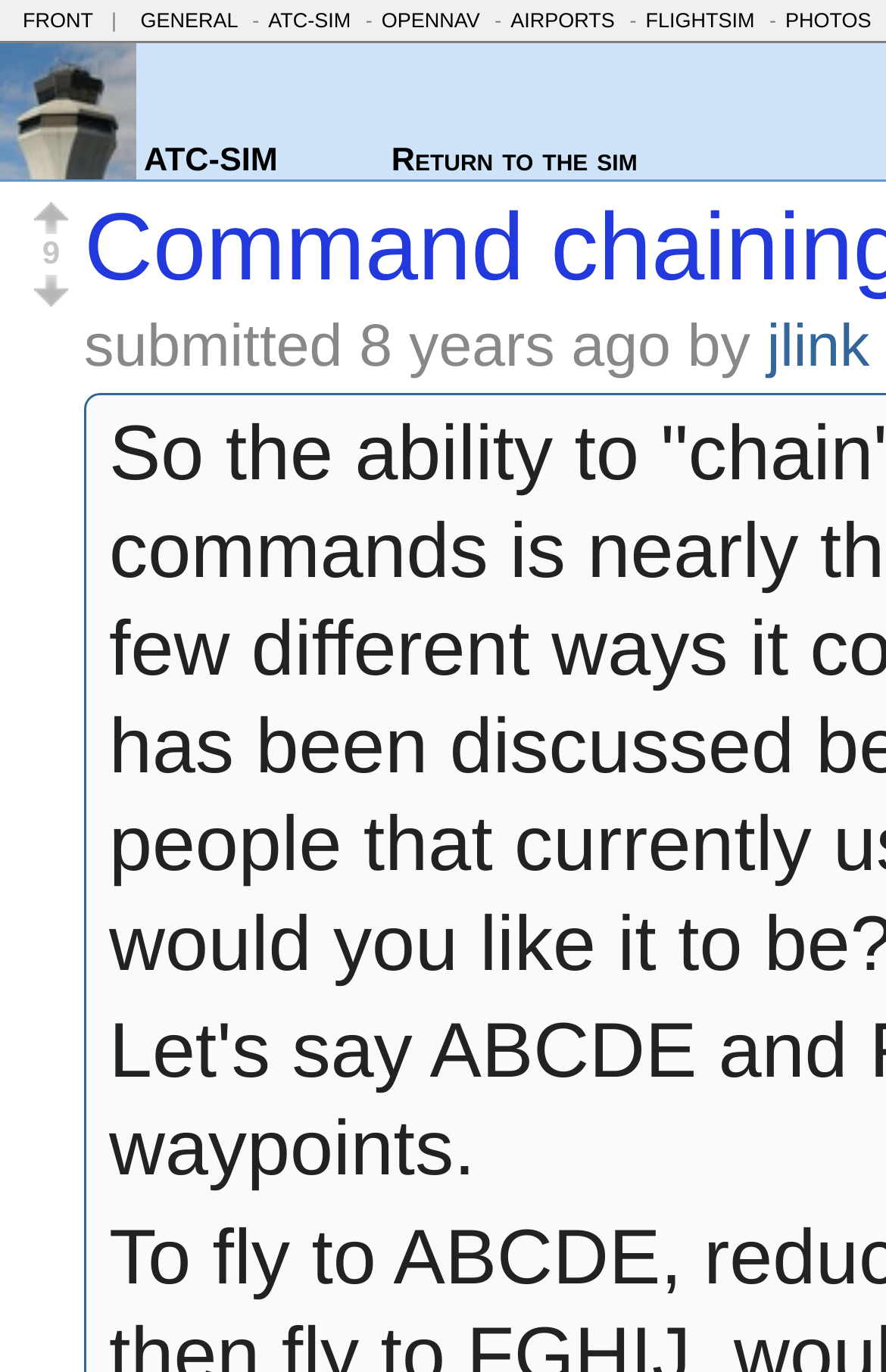Respond to the question below with a single word or phrase:
What is the first link on the top navigation bar?

FRONT